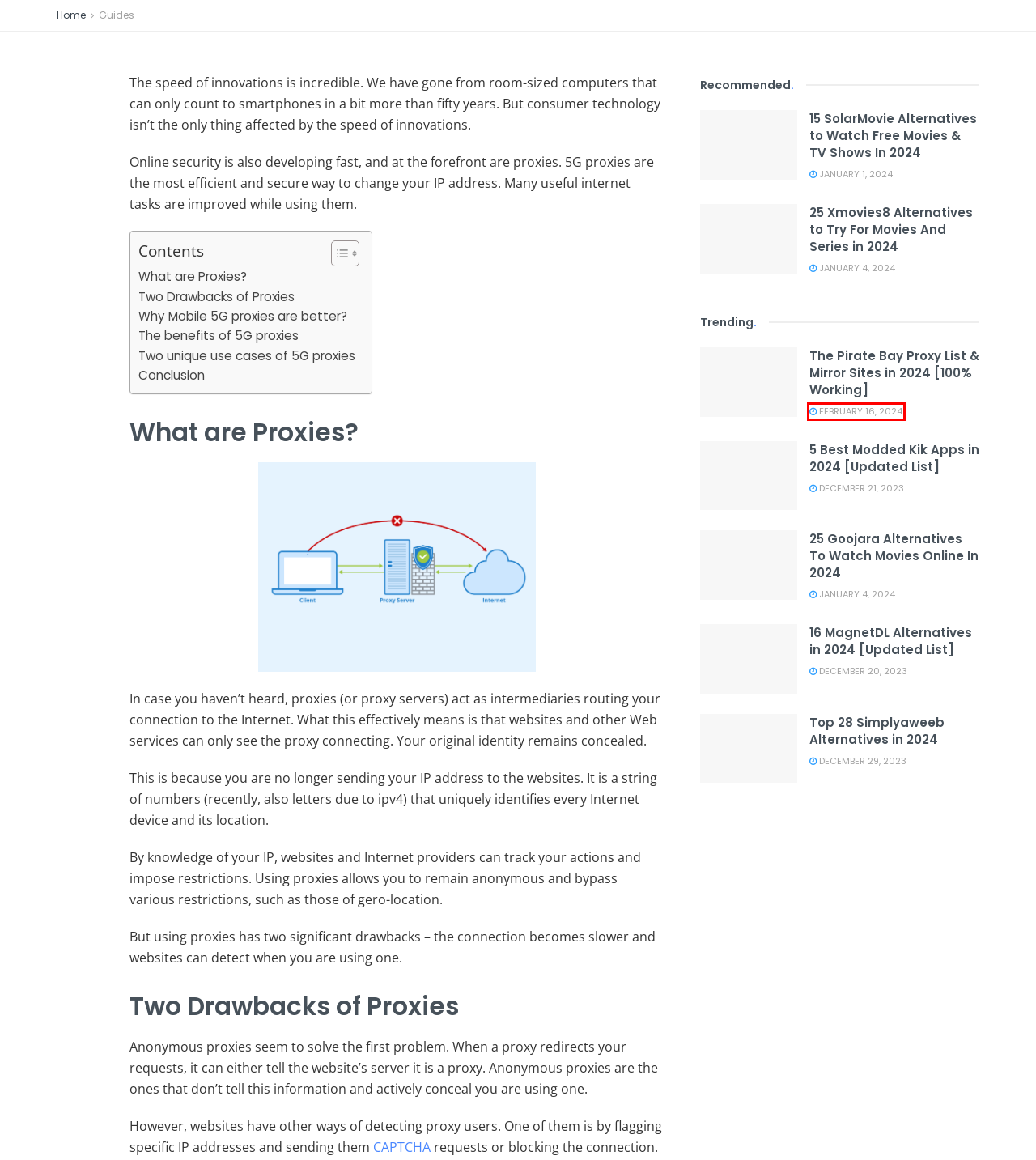You have a screenshot of a webpage with a red rectangle bounding box around an element. Identify the best matching webpage description for the new page that appears after clicking the element in the bounding box. The descriptions are:
A. 5 Best Modded Kik Apps in 2024 [Updated List]
B. Meet The Team - GizmoCrunch
C. 25 Xmovies8 Alternatives to Try For Movies And Series in 2024
D. Top 28 Simplyaweeb Alternatives in 2024
E. 15 SolarMovie Alternatives to Watch Free Movies & TV Shows In 2024
F. The Pirate Bay Proxy List & Mirror Sites in 2024 [100% Working]
G. 25 Goojara Alternatives To Watch Movies Online In 2024
H. Contact Us - GizmoCrunch

F